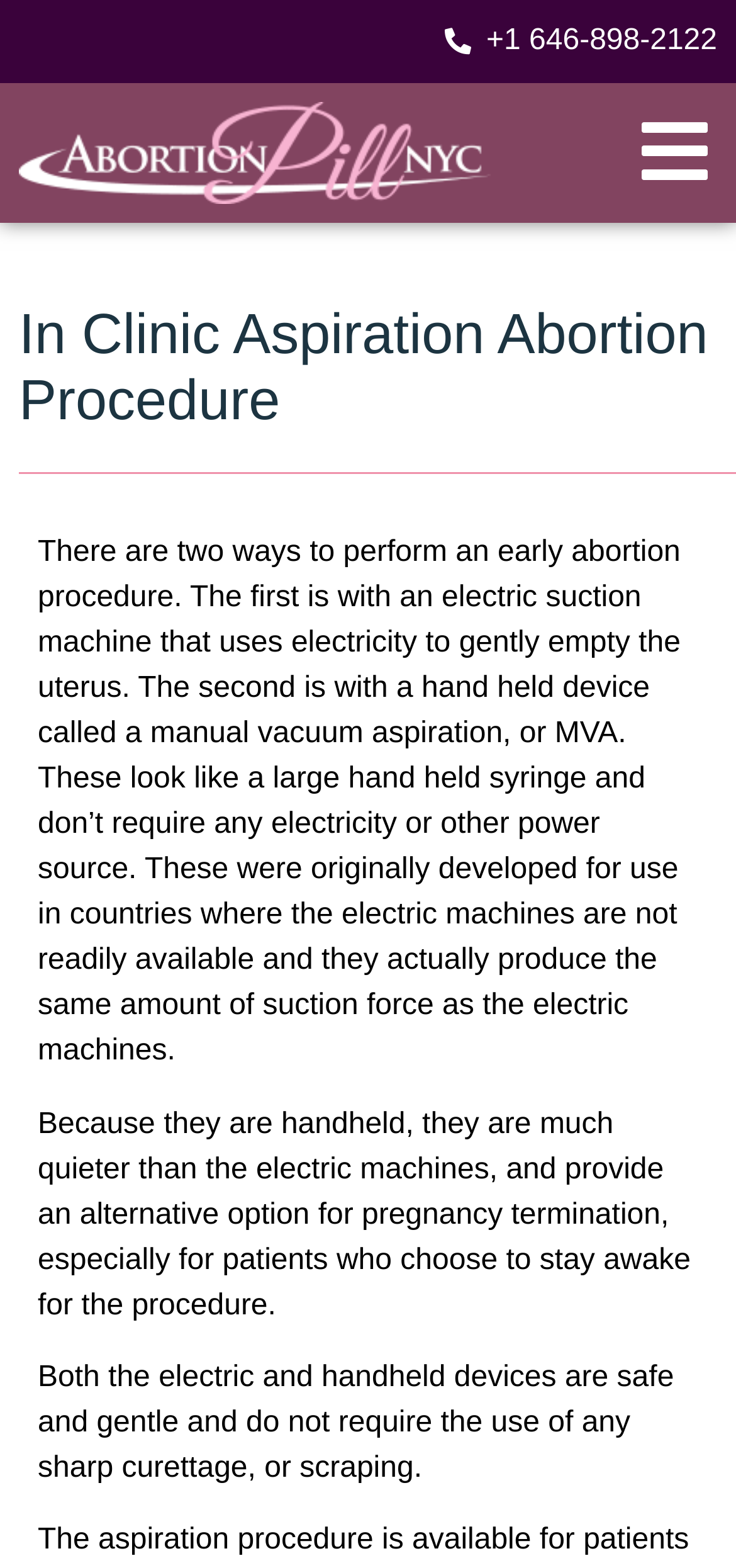Please respond to the question with a concise word or phrase:
What is the purpose of the handheld device?

Pregnancy termination